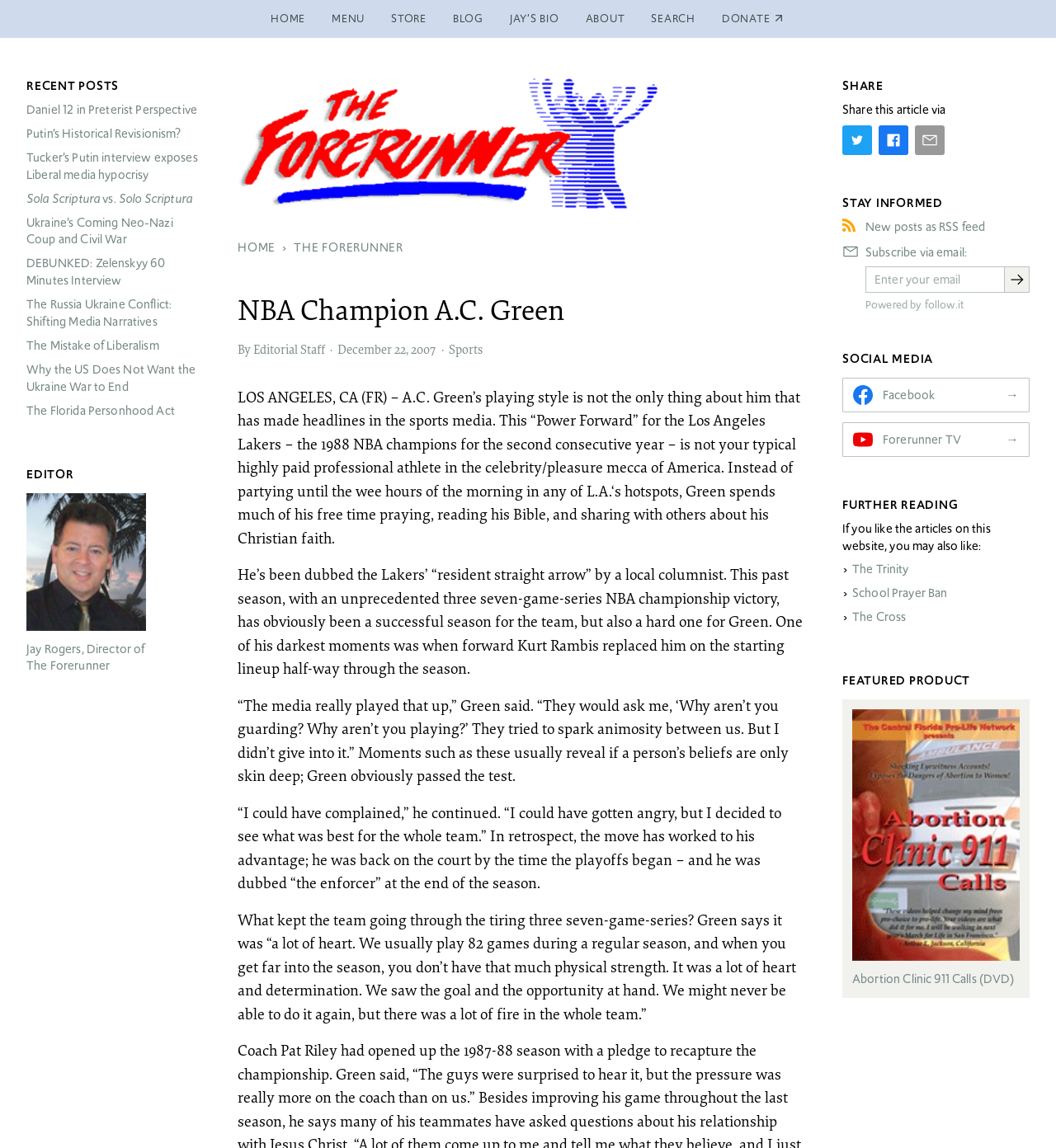What is the name of the product being featured?
Please give a well-detailed answer to the question.

The webpage has a section with the heading 'FEATURED PRODUCT' and an image with a figcaption 'Abortion Clinic 911 Calls (DVD)', indicating that the product being featured is the Abortion Clinic 911 Calls DVD.